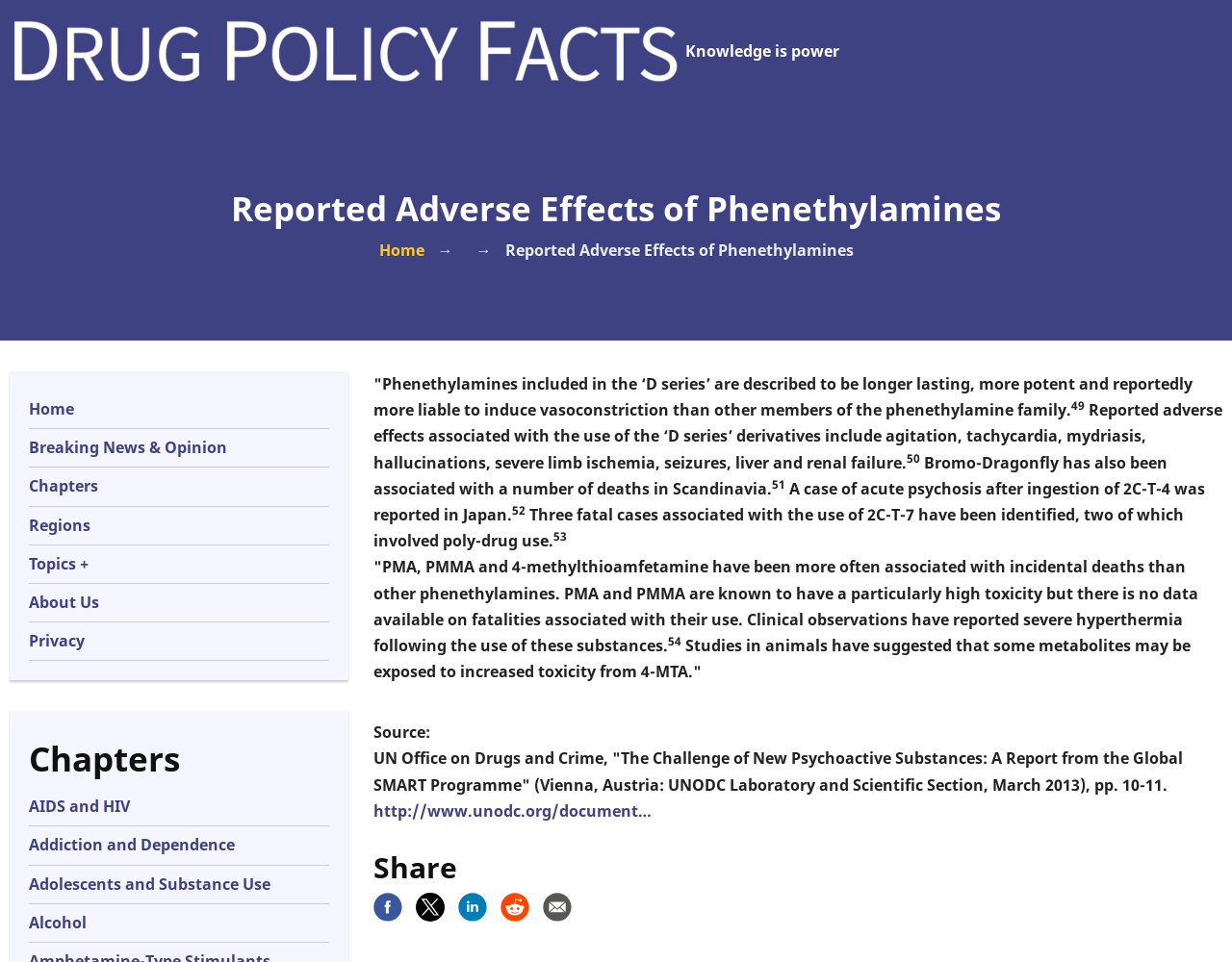Provide a brief response using a word or short phrase to this question:
How many links are available in the main navigation section?

10